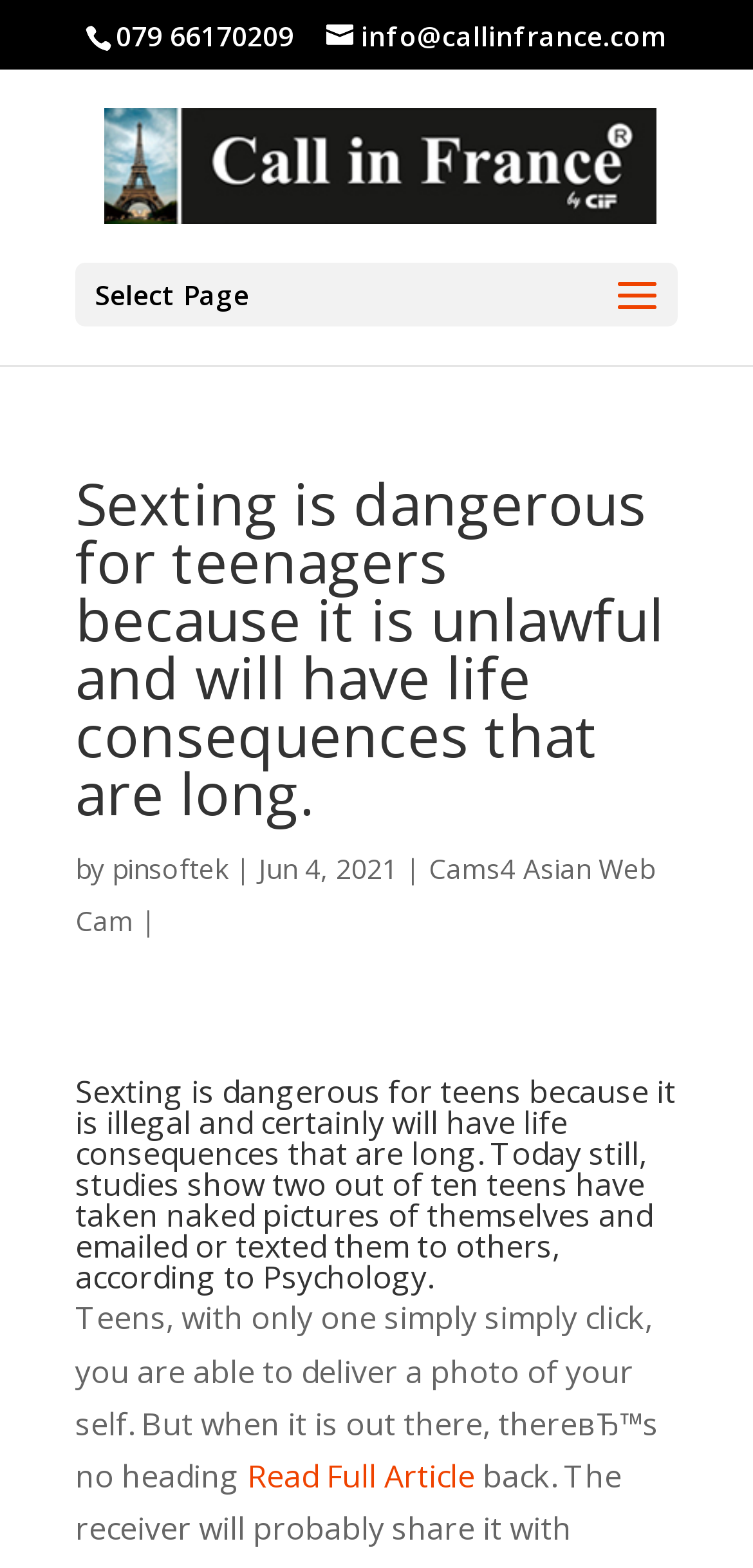Can you find the bounding box coordinates for the UI element given this description: "Cams4 Asian Web Cam"? Provide the coordinates as four float numbers between 0 and 1: [left, top, right, bottom].

[0.1, 0.542, 0.869, 0.599]